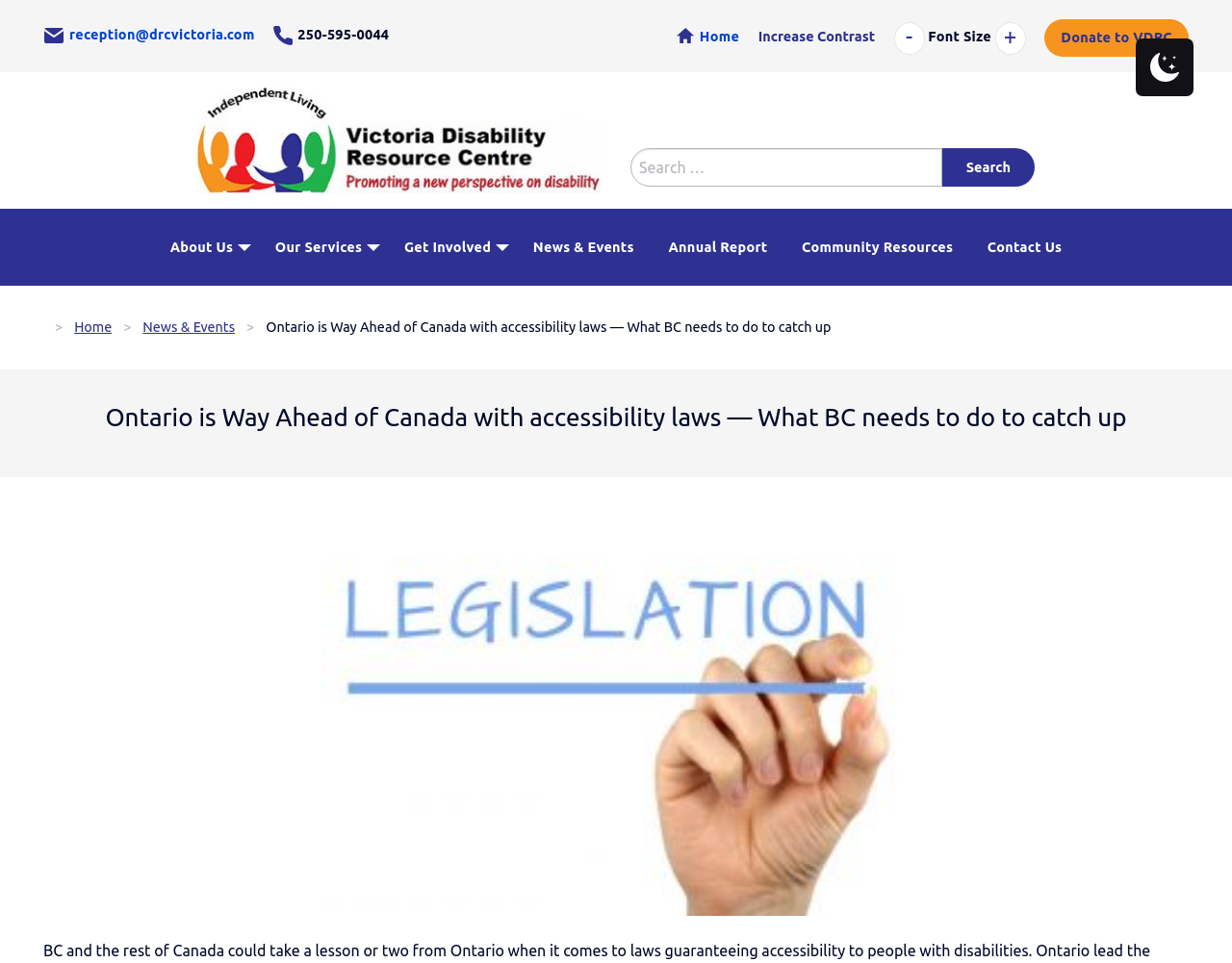Locate the bounding box coordinates of the element that needs to be clicked to carry out the instruction: "Go to News & Events". The coordinates should be given as four float numbers ranging from 0 to 1, i.e., [left, top, right, bottom].

[0.42, 0.218, 0.527, 0.296]